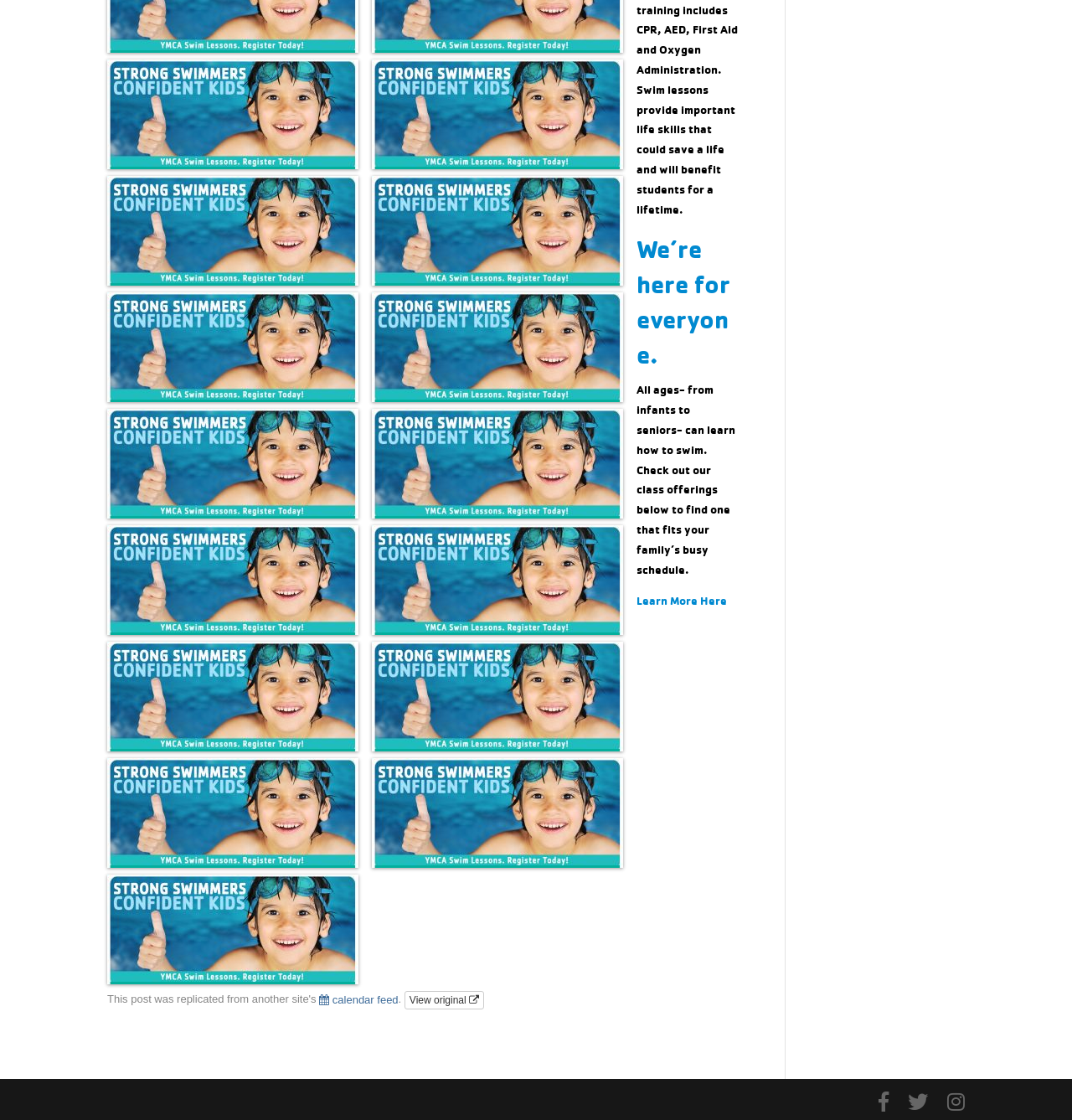Locate the UI element that matches the description Twitter in the webpage screenshot. Return the bounding box coordinates in the format (top-left x, top-left y, bottom-right x, bottom-right y), with values ranging from 0 to 1.

[0.831, 0.975, 0.866, 0.993]